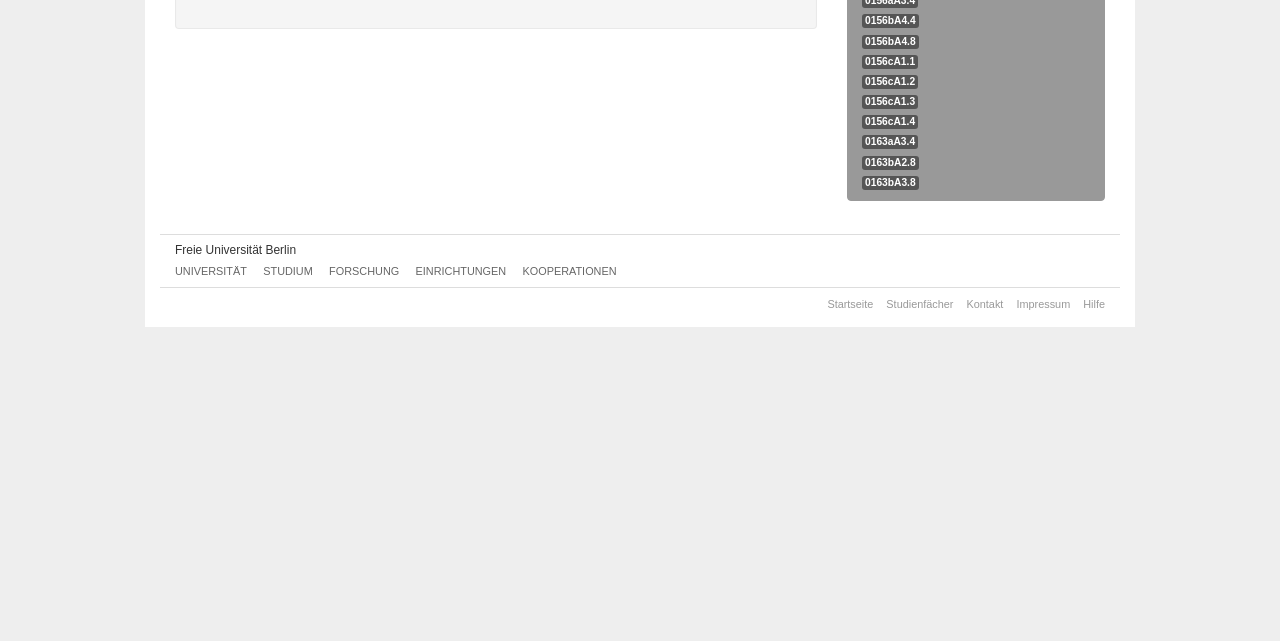Given the element description "Freie Universität Berlin" in the screenshot, predict the bounding box coordinates of that UI element.

[0.137, 0.379, 0.231, 0.401]